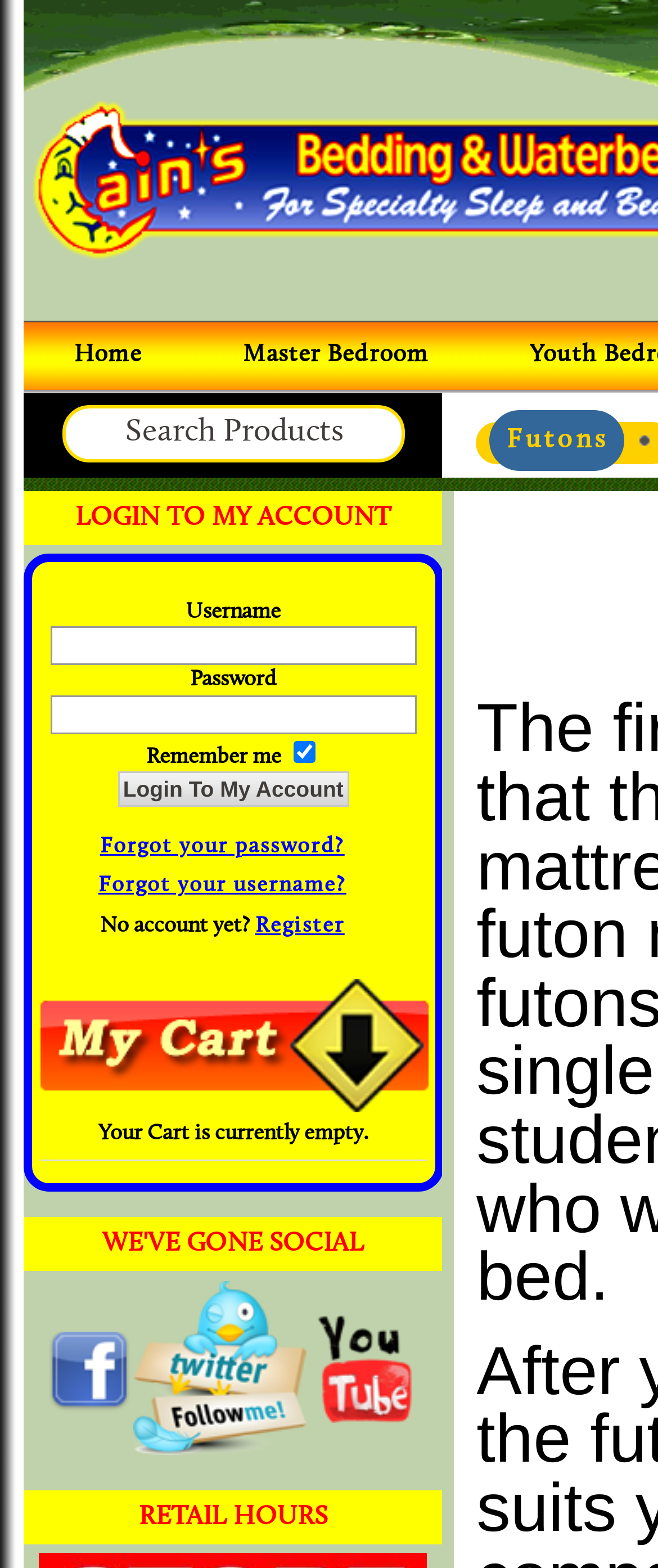Please identify the coordinates of the bounding box that should be clicked to fulfill this instruction: "Search for products".

[0.1, 0.264, 0.612, 0.289]